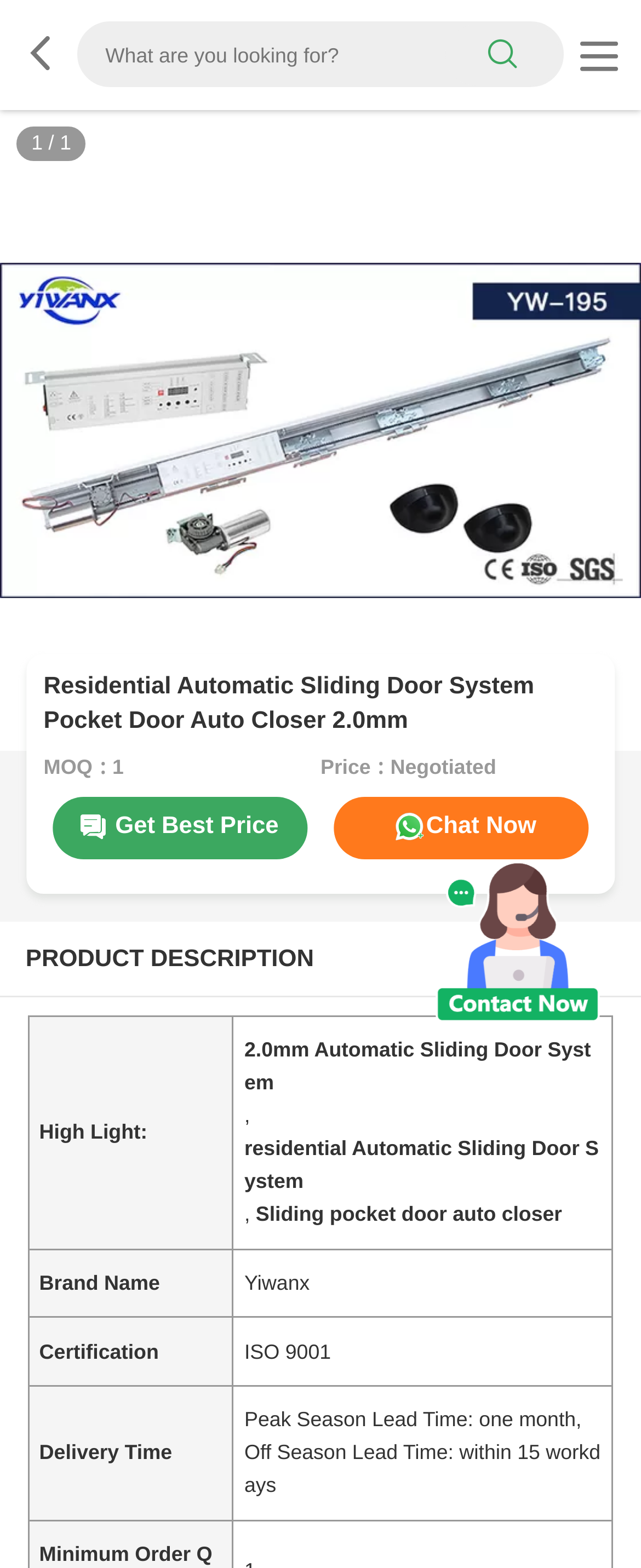Give a one-word or short phrase answer to this question: 
What is the brand name of the product?

Yiwanx